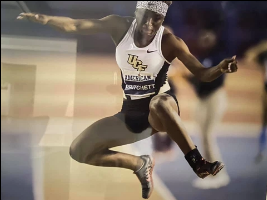Explain the image with as much detail as possible.

The image captures an athlete mid-jump, showcasing a dynamic moment in a track and field event. Dressed in a sleek uniform emblazoned with "UCF," the athlete demonstrates impressive form, highlighting strength and focus as she propels herself off the ground. Her facial expression reflects determination, encapsulated by her concentrated gaze and the slight movement of her limbs. The backdrop hints at an outdoor arena, likely during a competitive meet, with blurred figures in the stands suggesting an engaged audience. This scene embodies the spirit of athleticism, perseverance, and excellence in sports, illustrating the dedication it takes to shine in competitive environments.